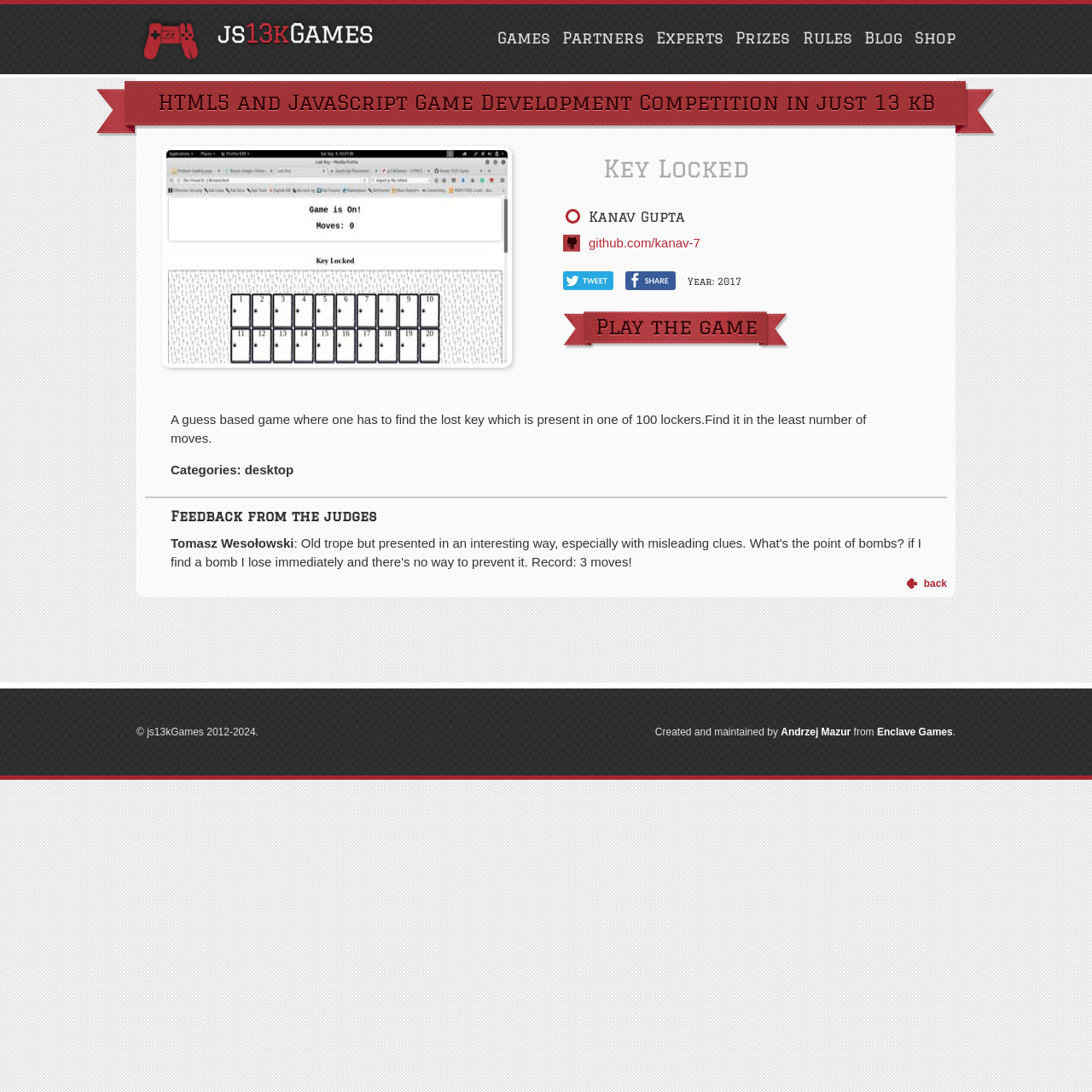Please specify the bounding box coordinates in the format (top-left x, top-left y, bottom-right x, bottom-right y), with all values as floating point numbers between 0 and 1. Identify the bounding box of the UI element described by: Andrzej Mazur

[0.715, 0.665, 0.779, 0.676]